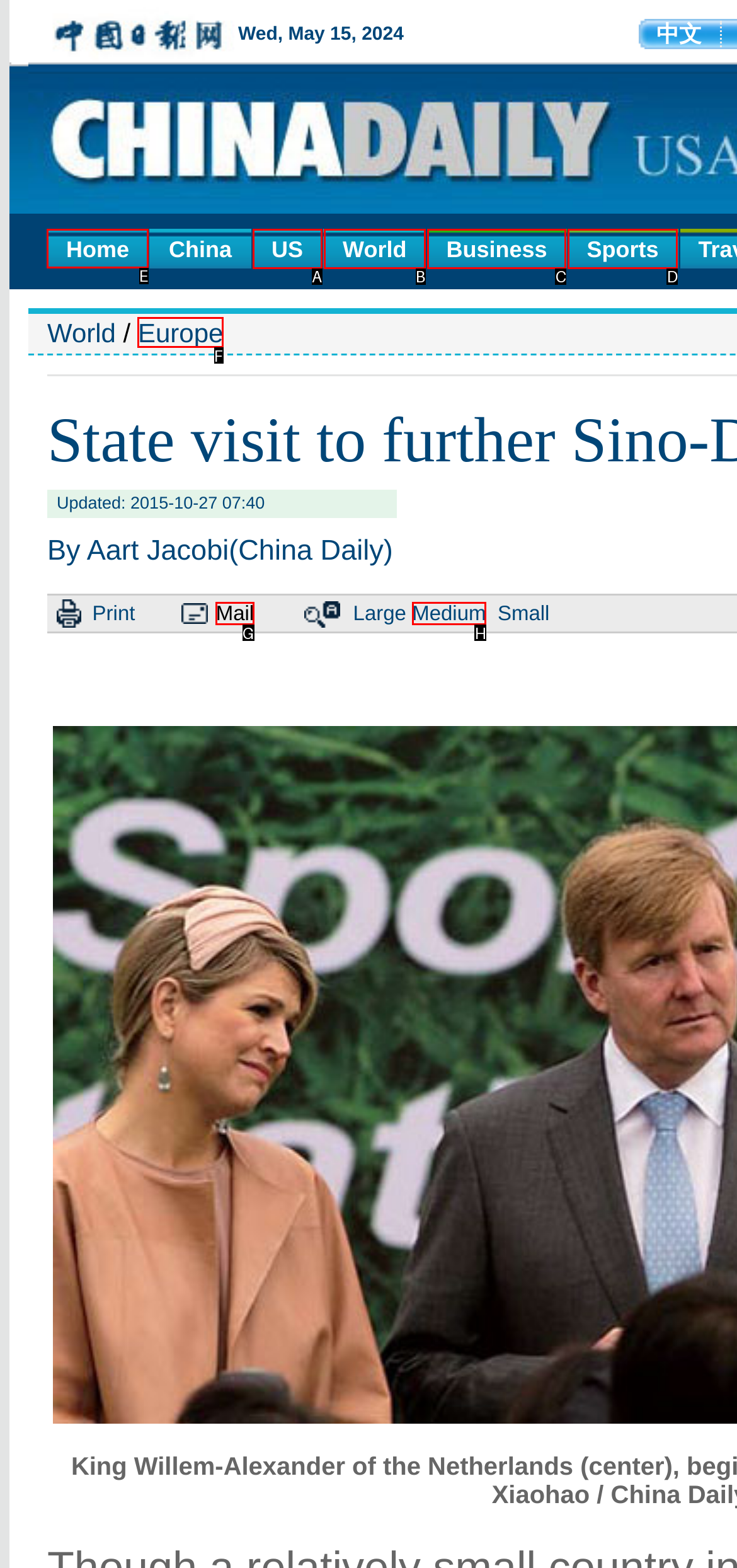Specify which UI element should be clicked to accomplish the task: go to home page. Answer with the letter of the correct choice.

E